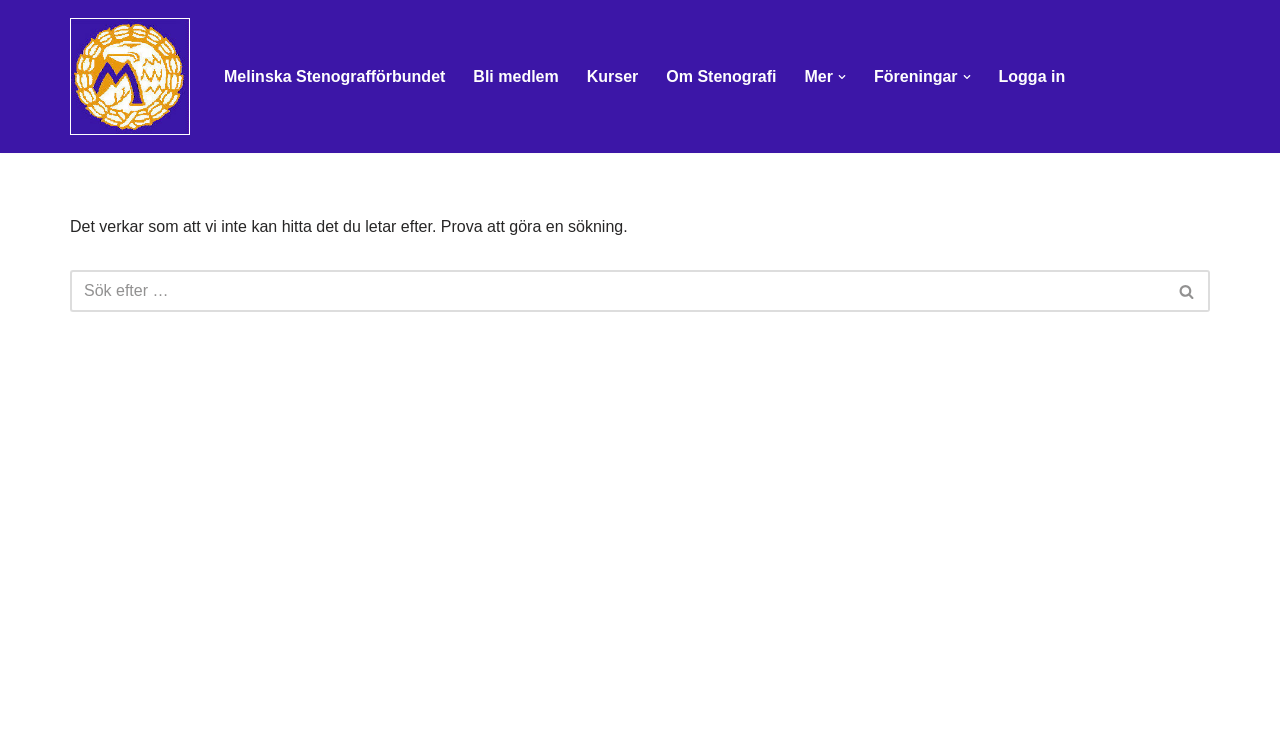Generate a comprehensive description of the contents of the webpage.

The webpage appears to be an error page, indicating that the content being searched for cannot be found. At the top left, there is a link "Hoppa till innehåll" (Skip to content) followed by a link "Stenografi" which is likely the website's title. 

Below these links, there is a navigation menu labeled "Primär meny" (Primary menu) that spans across the top of the page. The menu contains several links, including "Melinska Stenografförbundet", "Bli medlem" (Become a member), "Kurser" (Courses), "Om Stenografi" (About Stenography), "Mer" (More), and "Föreningar" (Associations). Some of these links have a dropdown menu, indicated by a button with an image of a dropdown arrow.

To the right of the navigation menu, there is a link "Logga in" (Log in). 

Below the navigation menu, there is a static text that reads "Det verkar som att vi inte kan hitta det du letar efter. Prova att göra en sökning." (It seems like we can't find what you're looking for. Try searching). This text is followed by a search bar that spans across the page, with a search box and a search button on the right. The search button has an image of a magnifying glass.